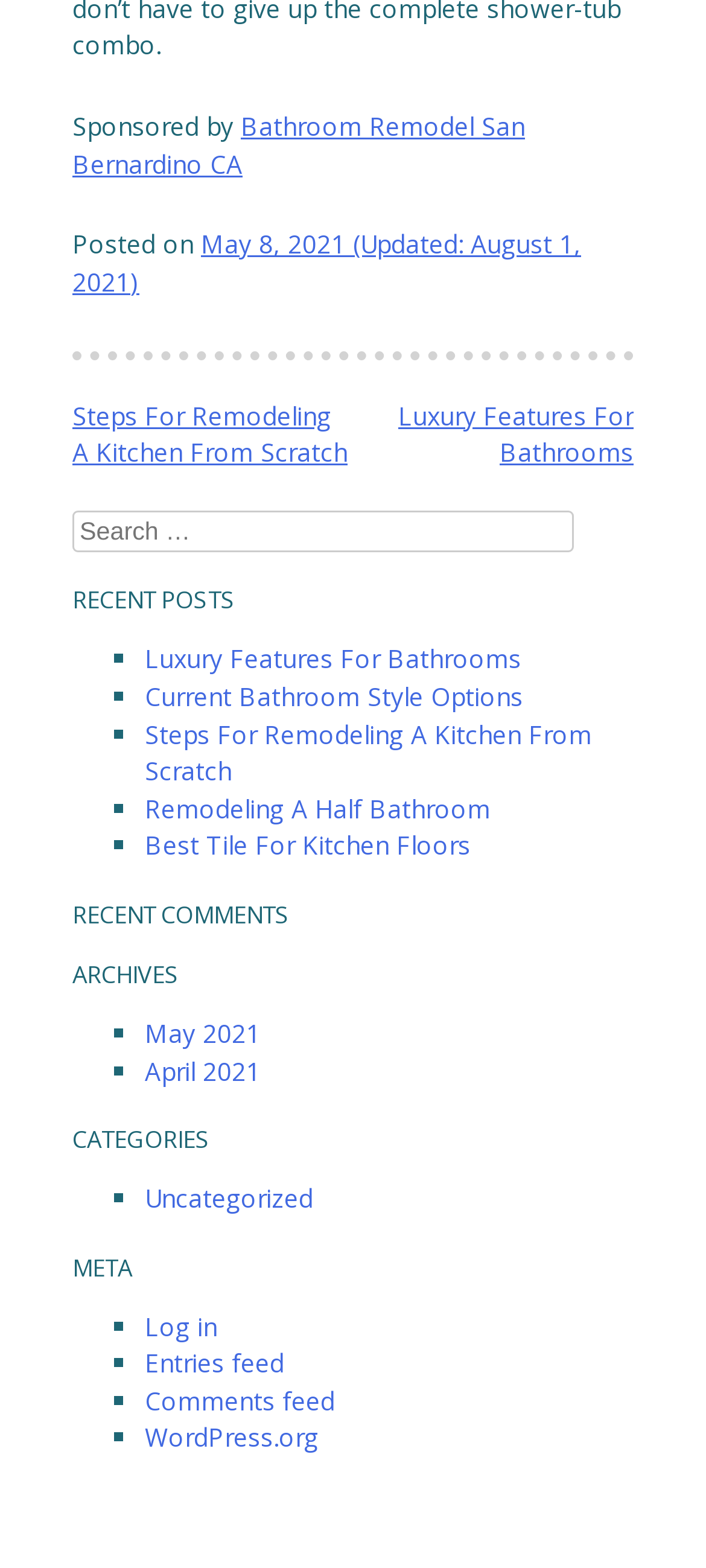Pinpoint the bounding box coordinates of the clickable element to carry out the following instruction: "Search for something."

[0.103, 0.325, 0.813, 0.352]